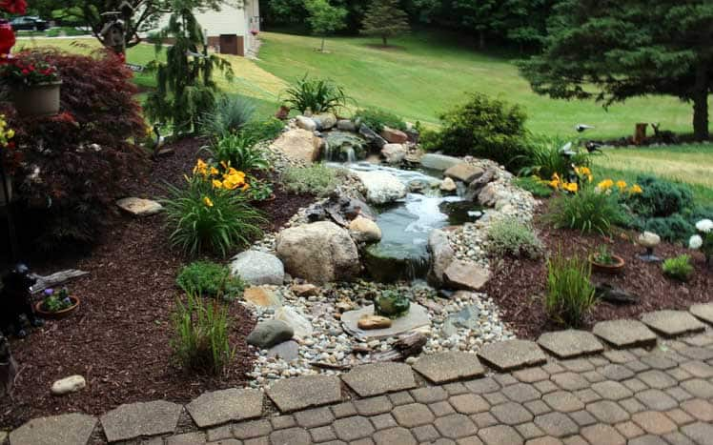Provide a brief response to the question below using one word or phrase:
What is the purpose of the surrounding plants and landscaping elements?

To harmonize with the natural setting